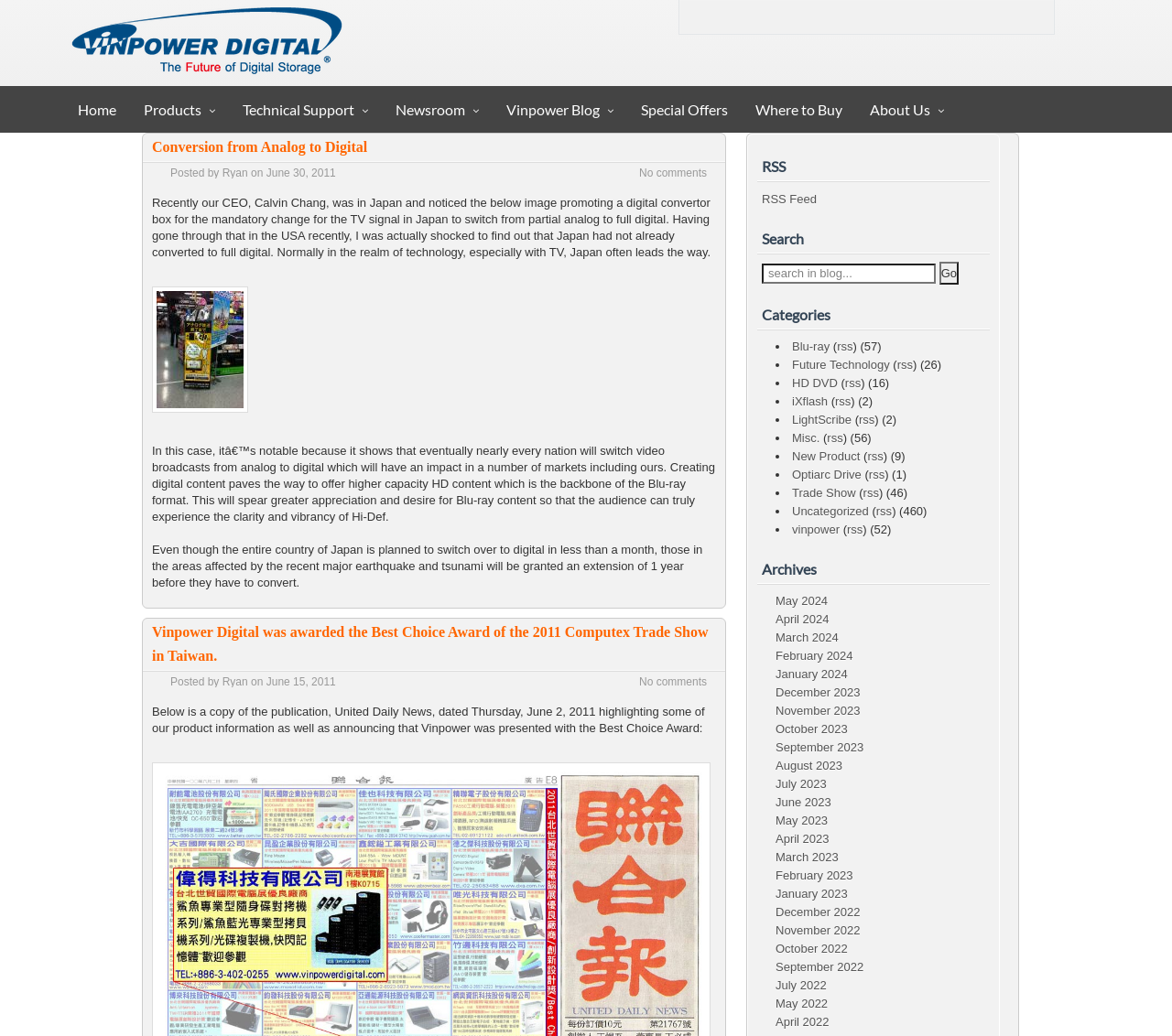Please locate the bounding box coordinates of the element that should be clicked to complete the given instruction: "Search in the blog".

[0.65, 0.254, 0.798, 0.274]